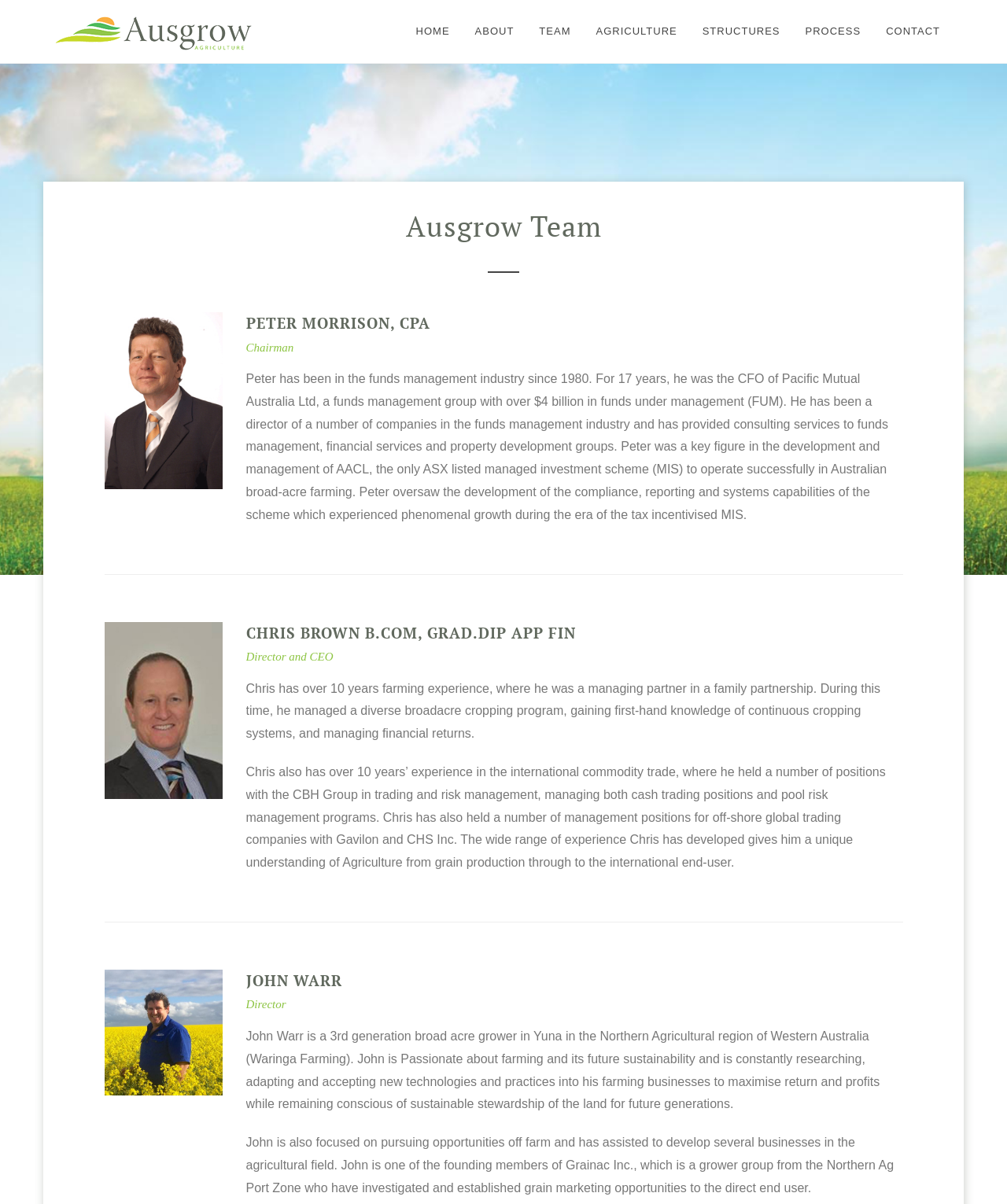Identify the bounding box for the given UI element using the description provided. Coordinates should be in the format (top-left x, top-left y, bottom-right x, bottom-right y) and must be between 0 and 1. Here is the description: Home

[0.401, 0.0, 0.458, 0.052]